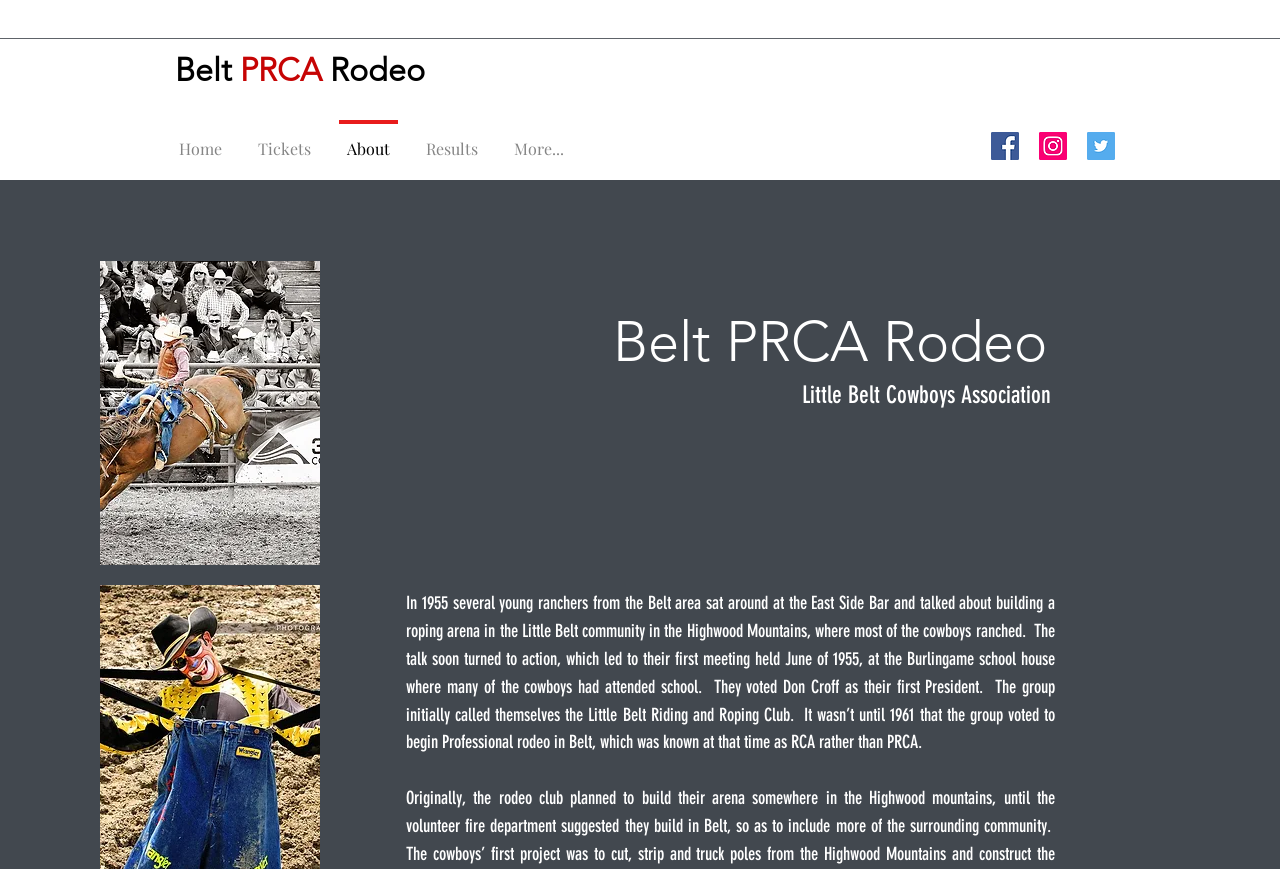What type of event is featured?
Using the image as a reference, answer with just one word or a short phrase.

Rodeo